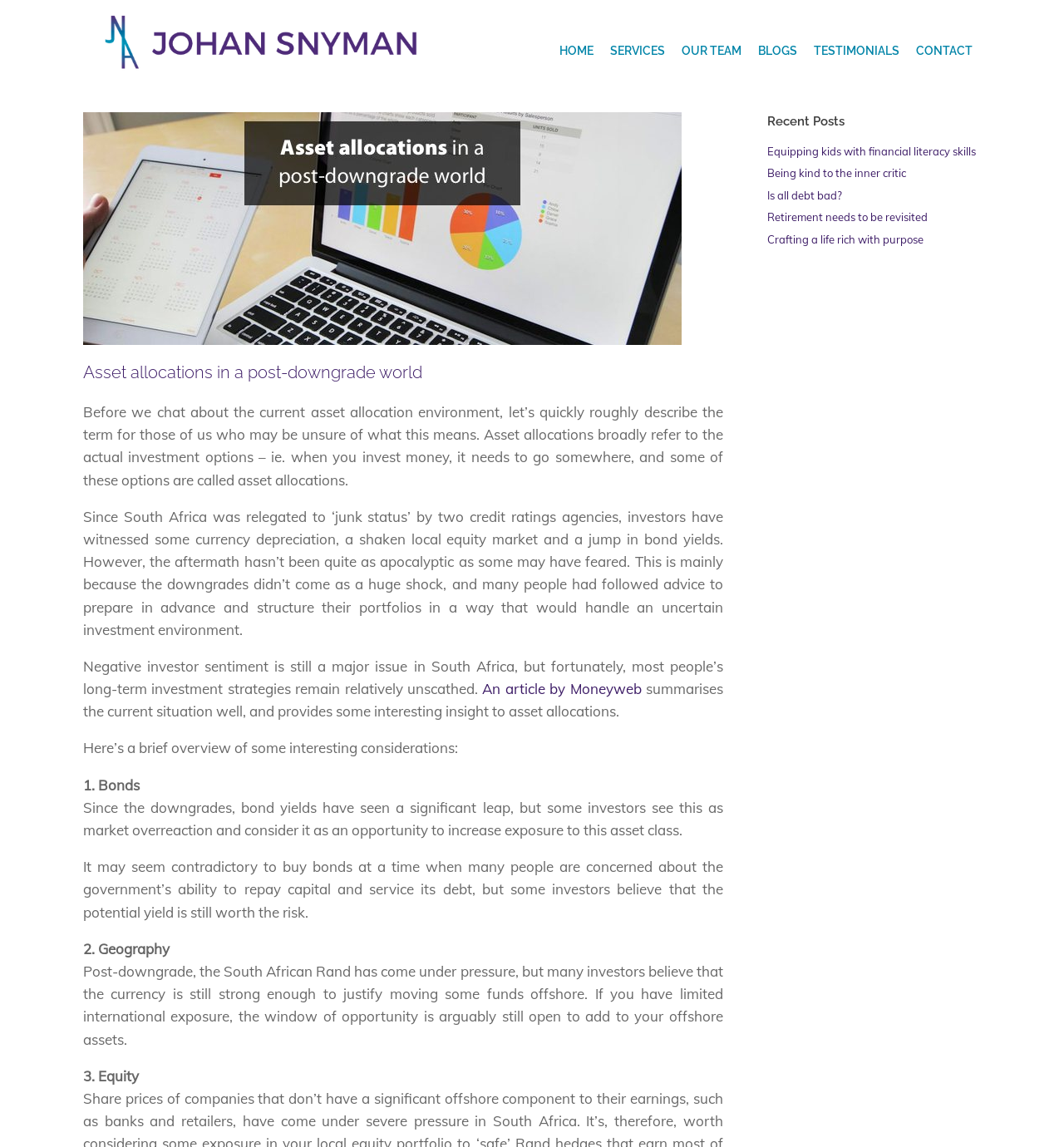Provide a one-word or one-phrase answer to the question:
What is asset allocation?

Actual investment options